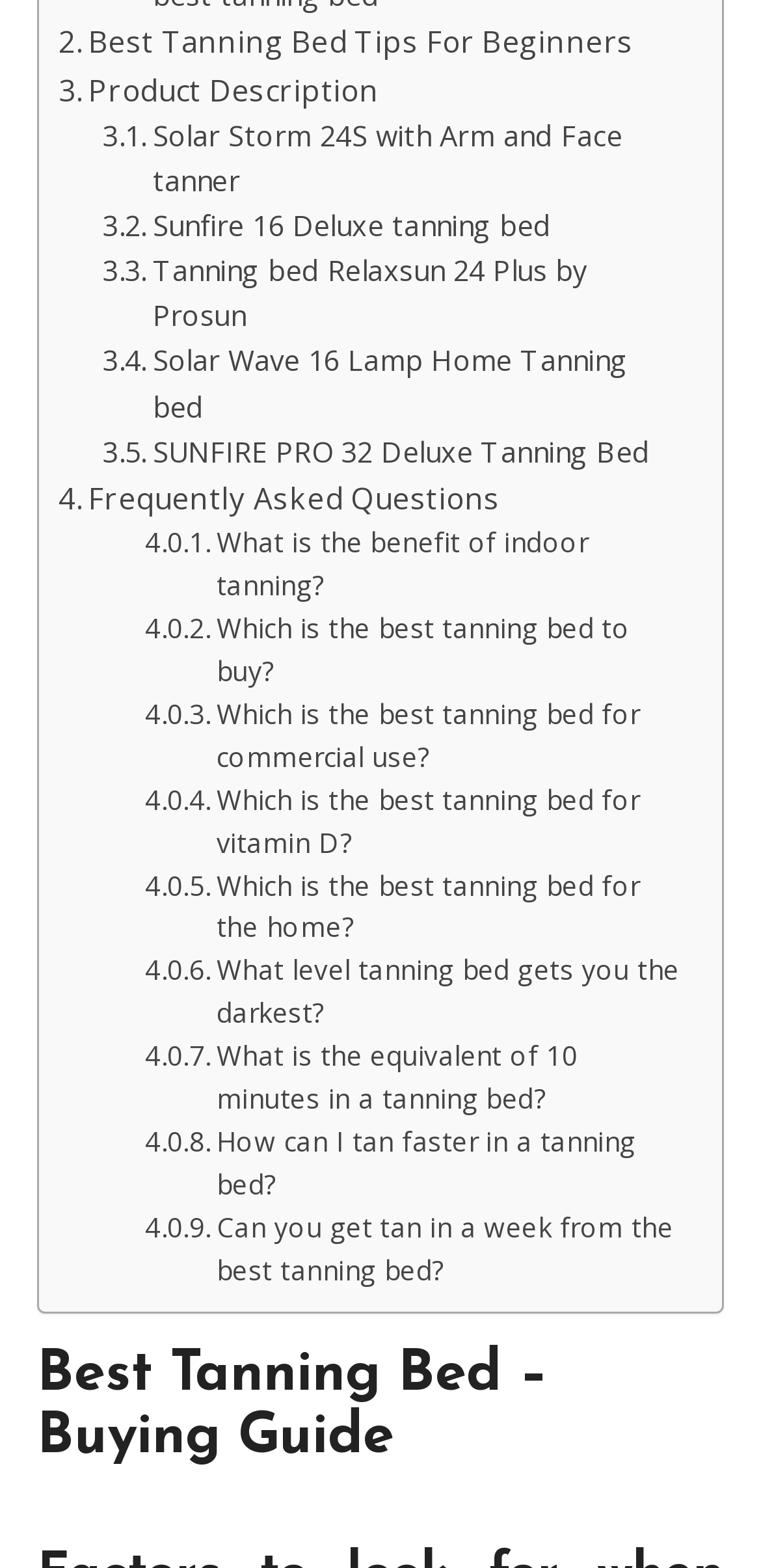What is the topic of the FAQ section?
Examine the image and give a concise answer in one word or a short phrase.

Tanning beds